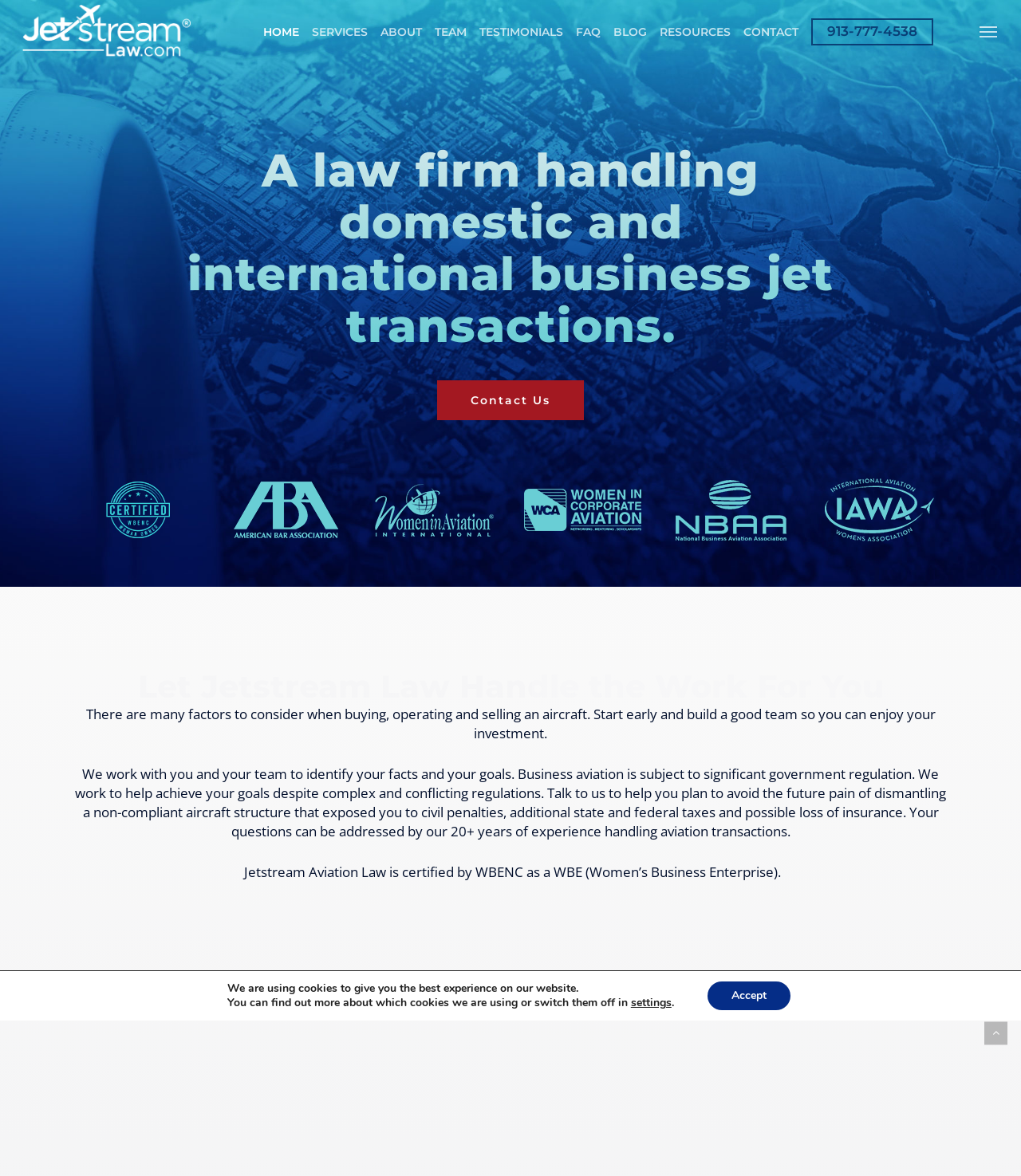Find the bounding box coordinates of the clickable region needed to perform the following instruction: "Click the HOME link". The coordinates should be provided as four float numbers between 0 and 1, i.e., [left, top, right, bottom].

[0.252, 0.021, 0.299, 0.033]